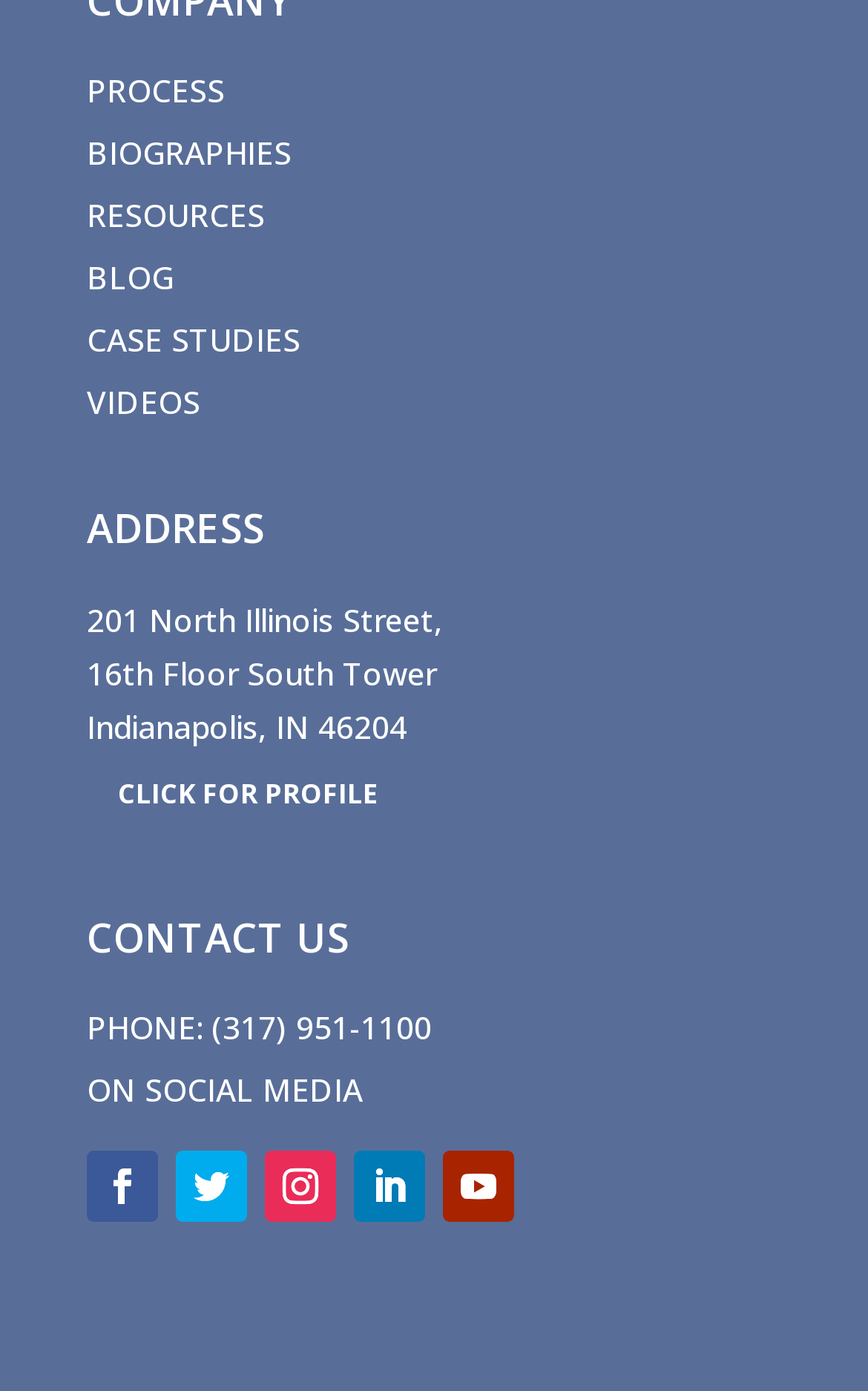What is the phone number of the company?
Please answer the question with a detailed and comprehensive explanation.

I found the phone number by looking at the link elements under the 'PHONE:' static text, which provides the phone number as '317) 951-1100'.